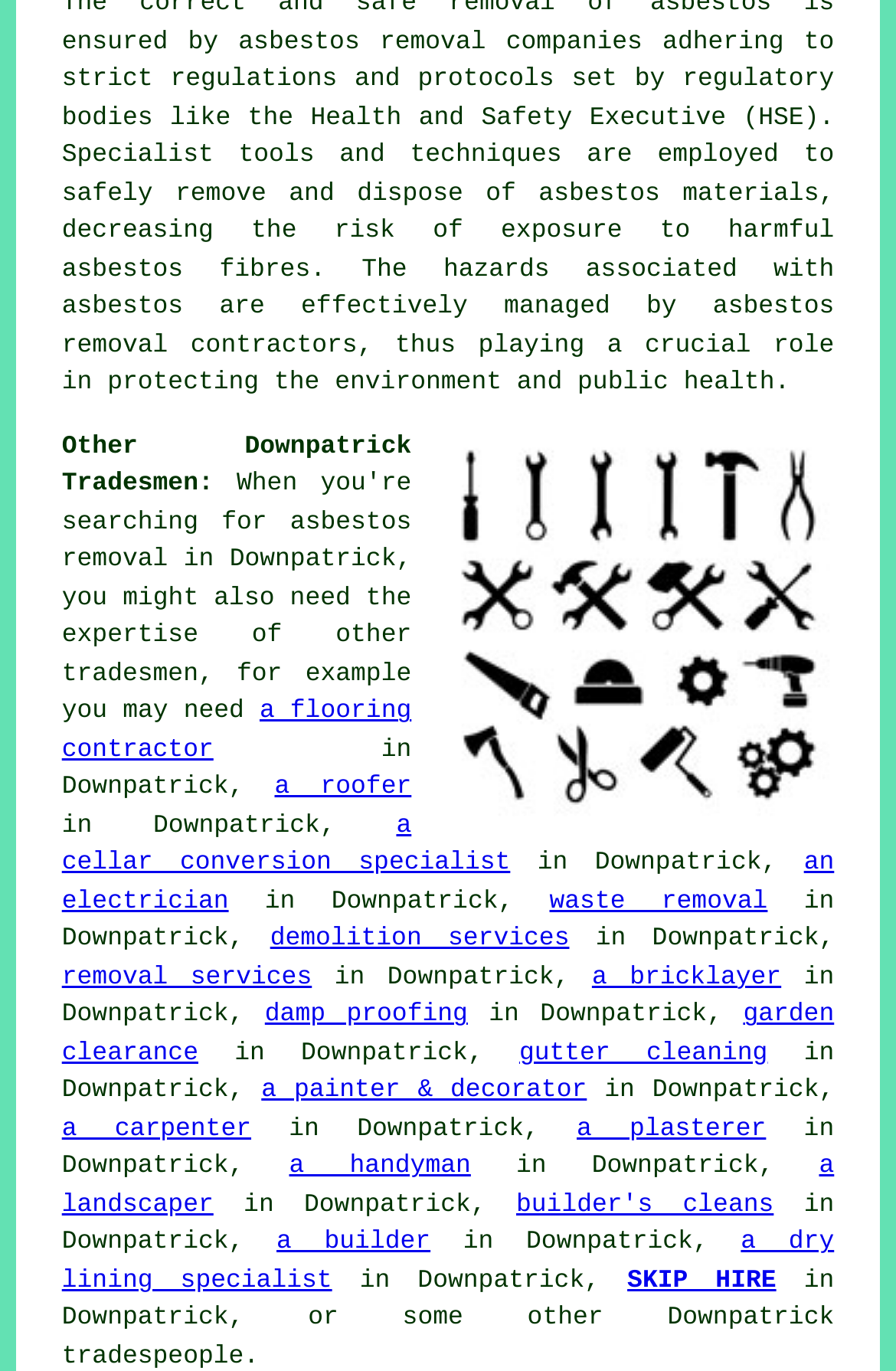What is the purpose of asbestos removal?
Use the information from the image to give a detailed answer to the question.

According to the text on the webpage, the purpose of asbestos removal is to decrease the risk of exposure to harmful asbestos fibers, thereby protecting public health and the environment.